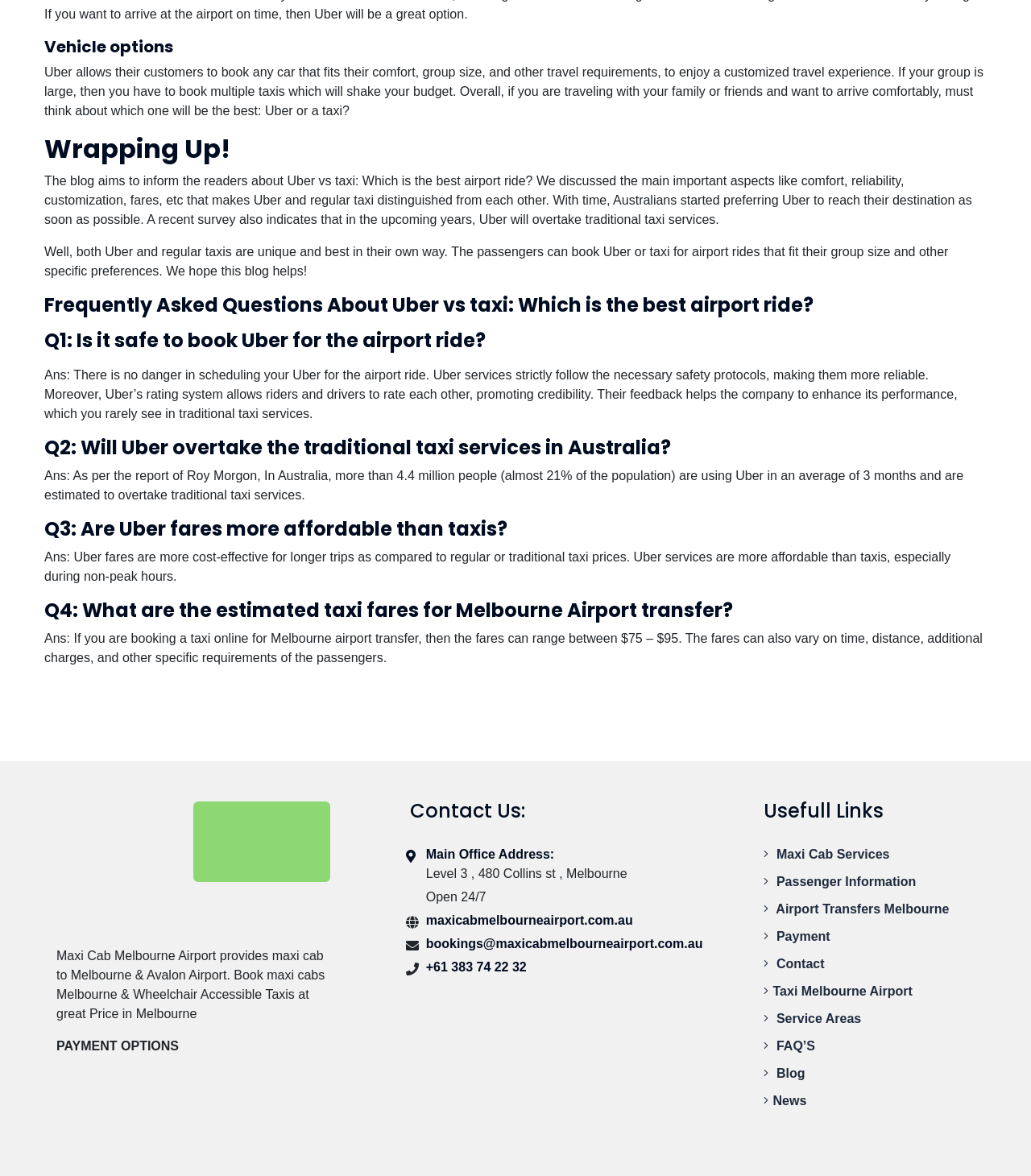Please identify the bounding box coordinates of the area that needs to be clicked to follow this instruction: "Click the 'home' link".

[0.055, 0.681, 0.188, 0.784]